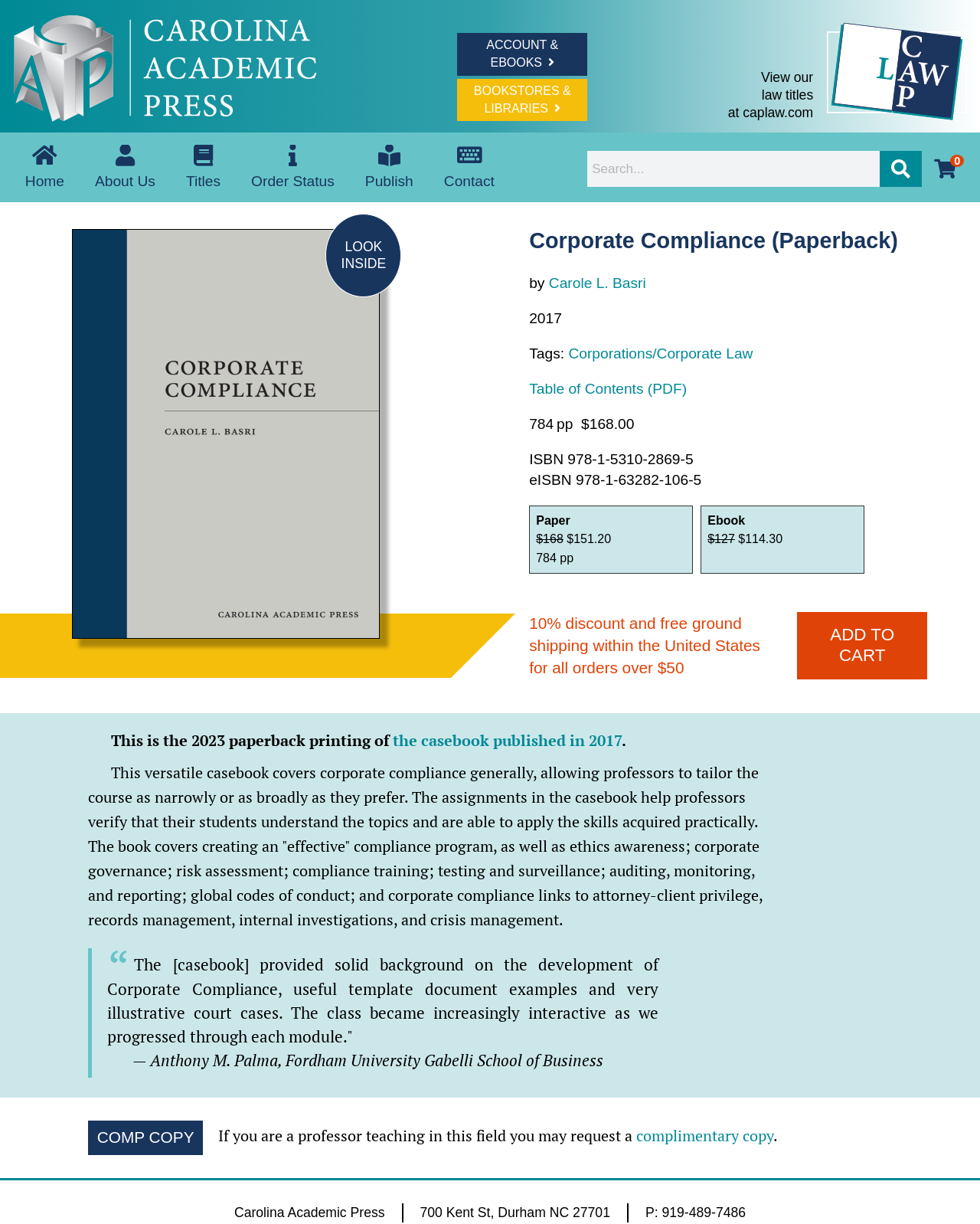Provide your answer in one word or a succinct phrase for the question: 
What is the discount for orders over $50?

10% discount